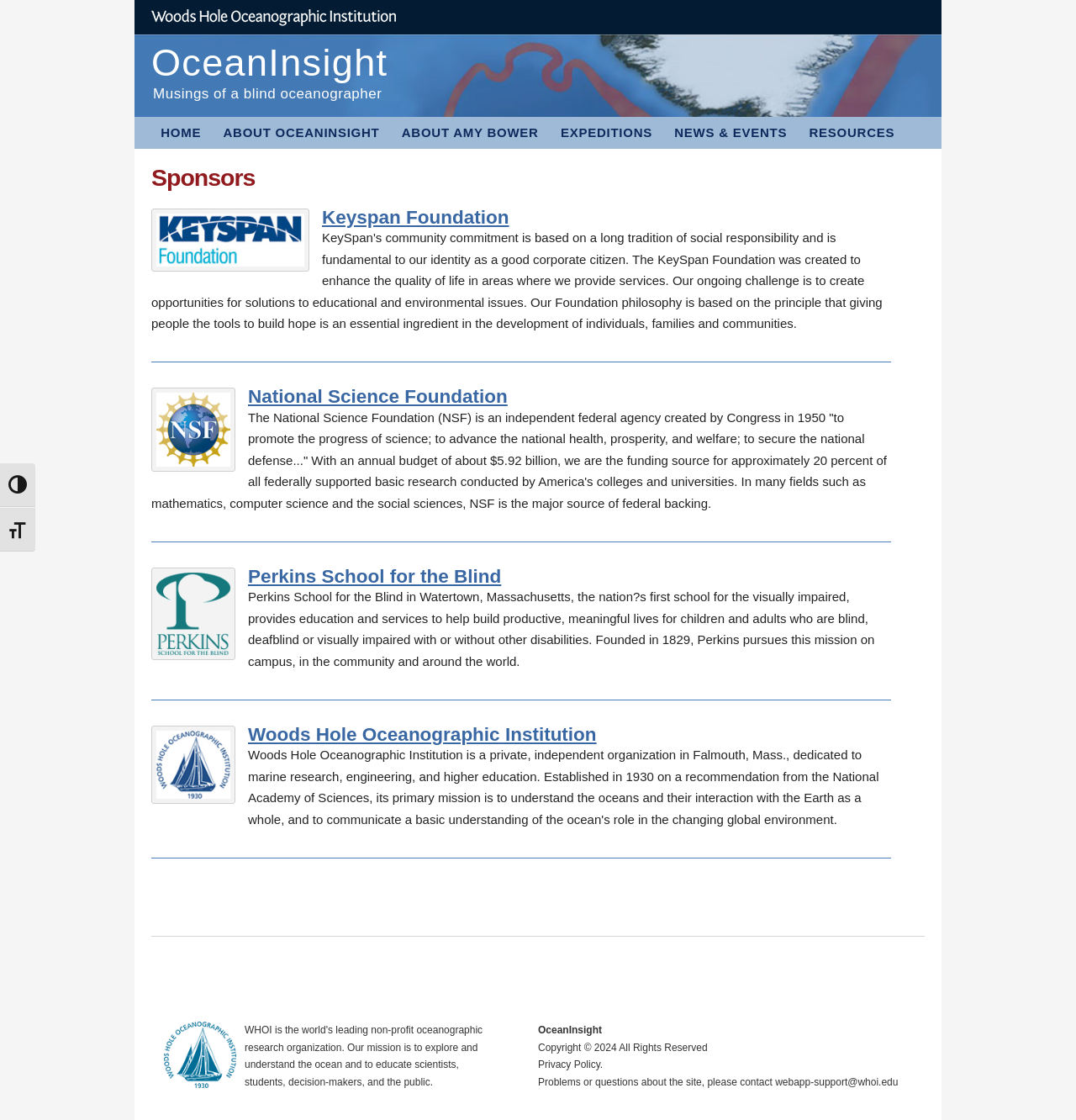Please locate the bounding box coordinates for the element that should be clicked to achieve the following instruction: "Toggle high contrast". Ensure the coordinates are given as four float numbers between 0 and 1, i.e., [left, top, right, bottom].

[0.0, 0.413, 0.033, 0.453]